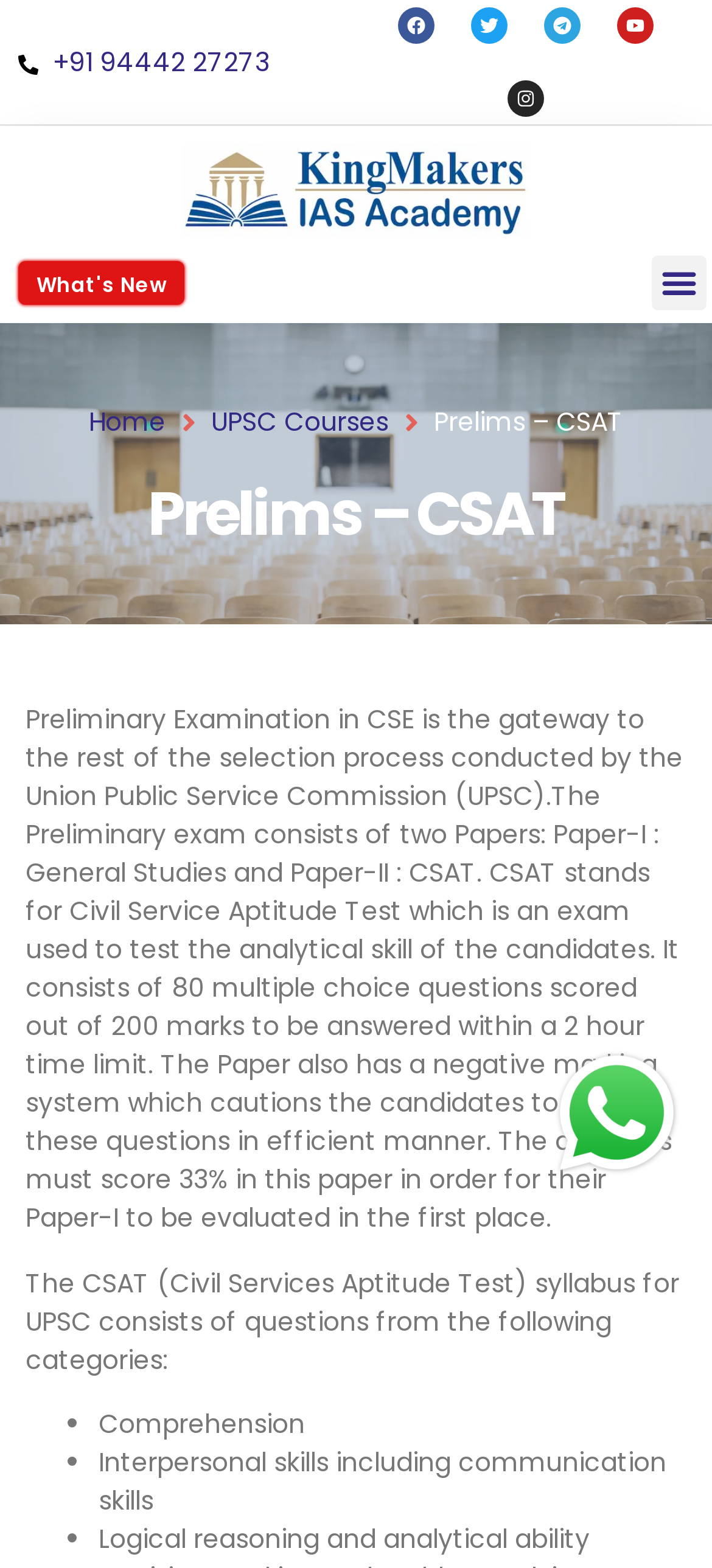Please provide a detailed answer to the question below by examining the image:
What are the categories of questions in the CSAT syllabus?

According to the webpage, the CSAT syllabus consists of questions from categories such as Comprehension, Interpersonal skills including communication skills, and Logical reasoning and analytical ability.